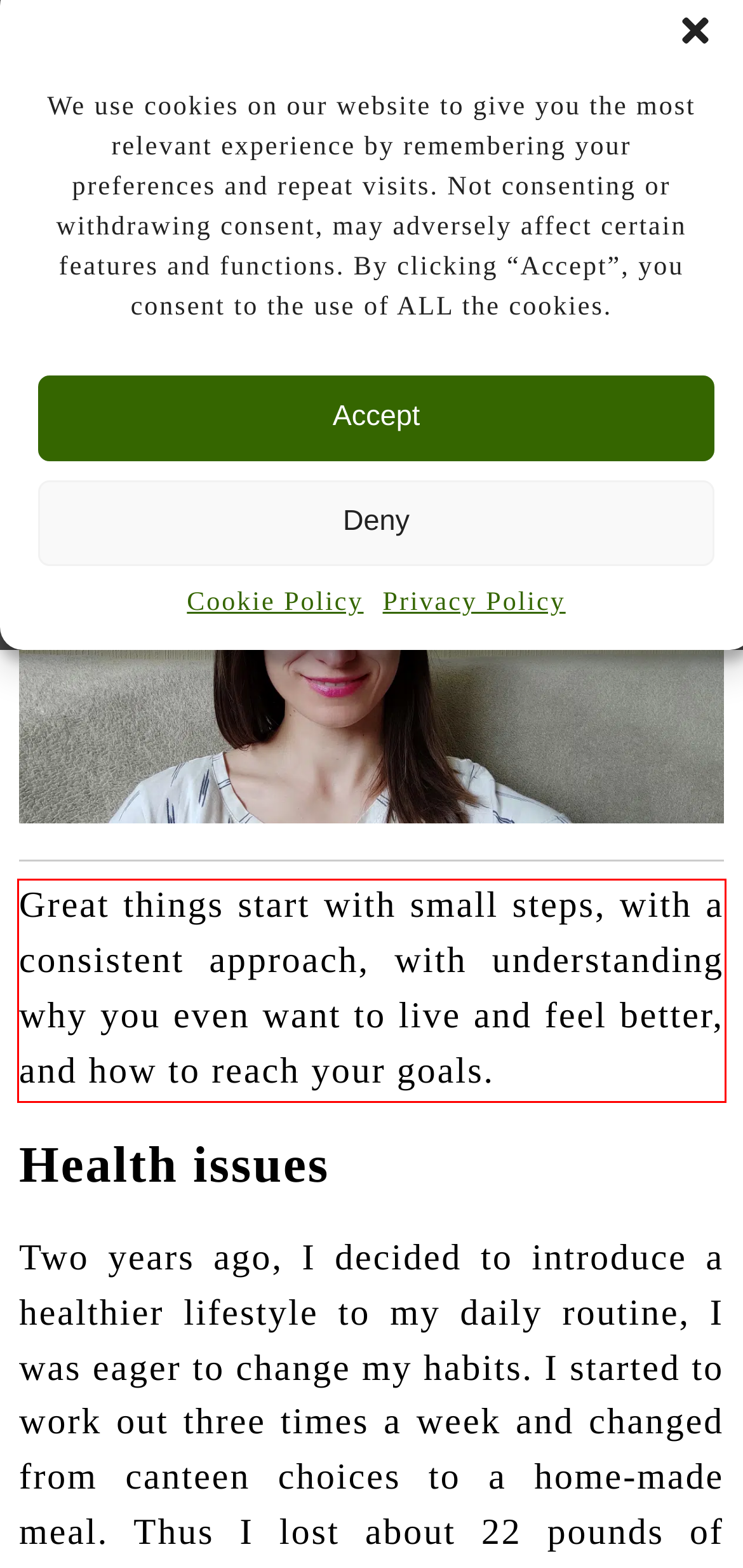Given a webpage screenshot, locate the red bounding box and extract the text content found inside it.

Great things start with small steps, with a consistent approach, with understanding why you even want to live and feel better, and how to reach your goals.